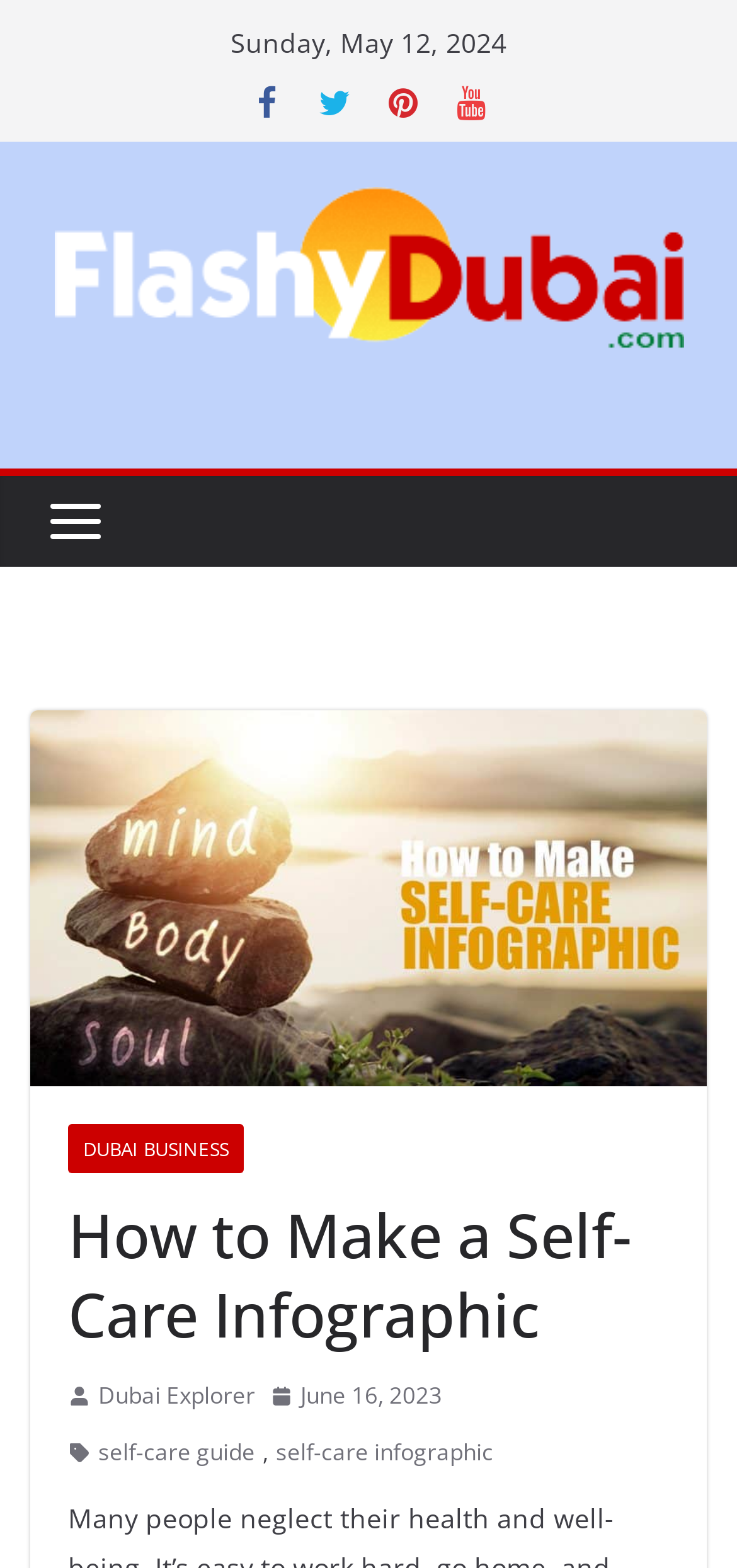Given the description "June 16, 2023", determine the bounding box of the corresponding UI element.

[0.367, 0.877, 0.6, 0.903]